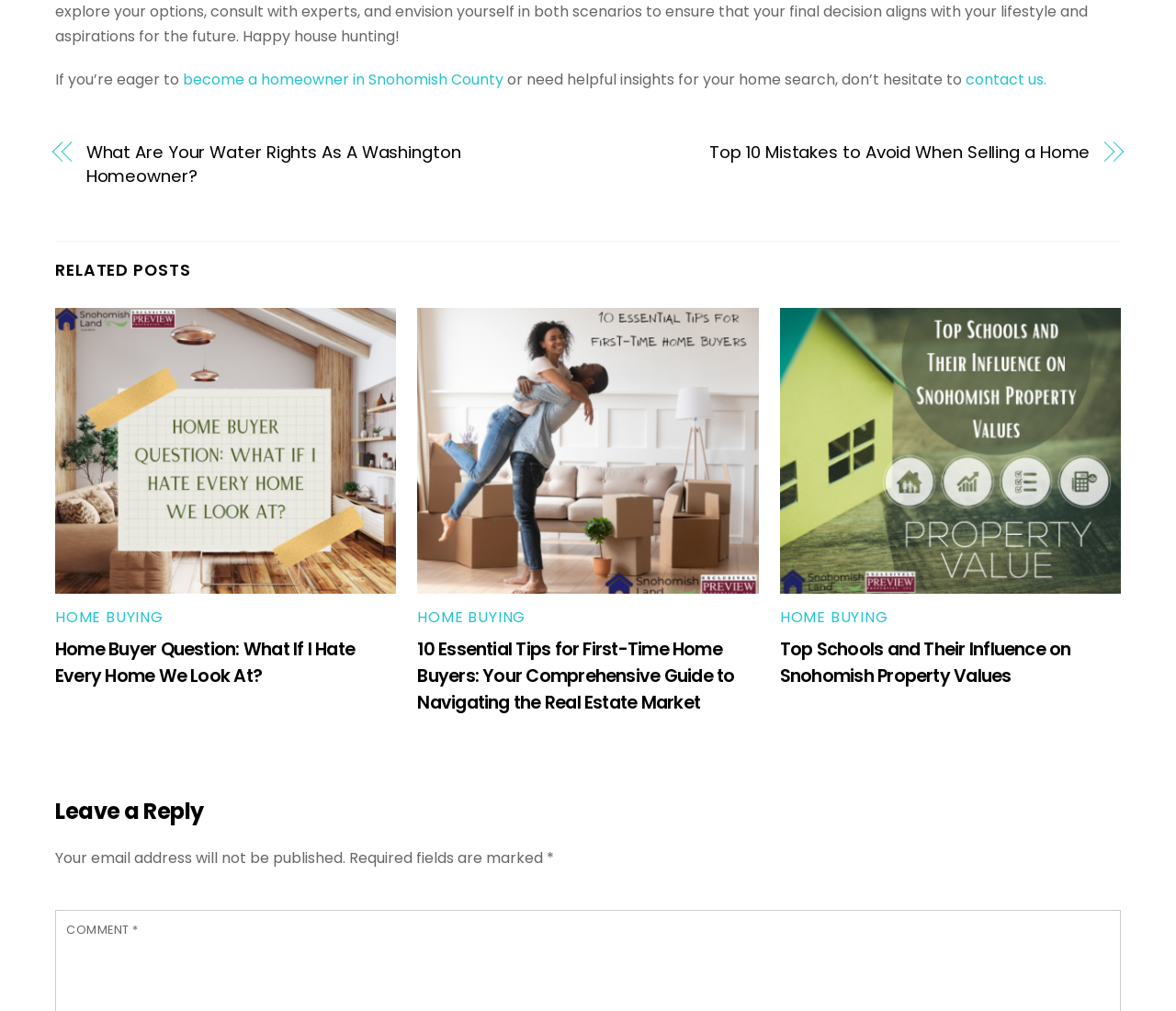Highlight the bounding box coordinates of the element that should be clicked to carry out the following instruction: "read 'Top Schools and Their Influence on Snohomish Property Values'". The coordinates must be given as four float numbers ranging from 0 to 1, i.e., [left, top, right, bottom].

[0.663, 0.564, 0.953, 0.585]